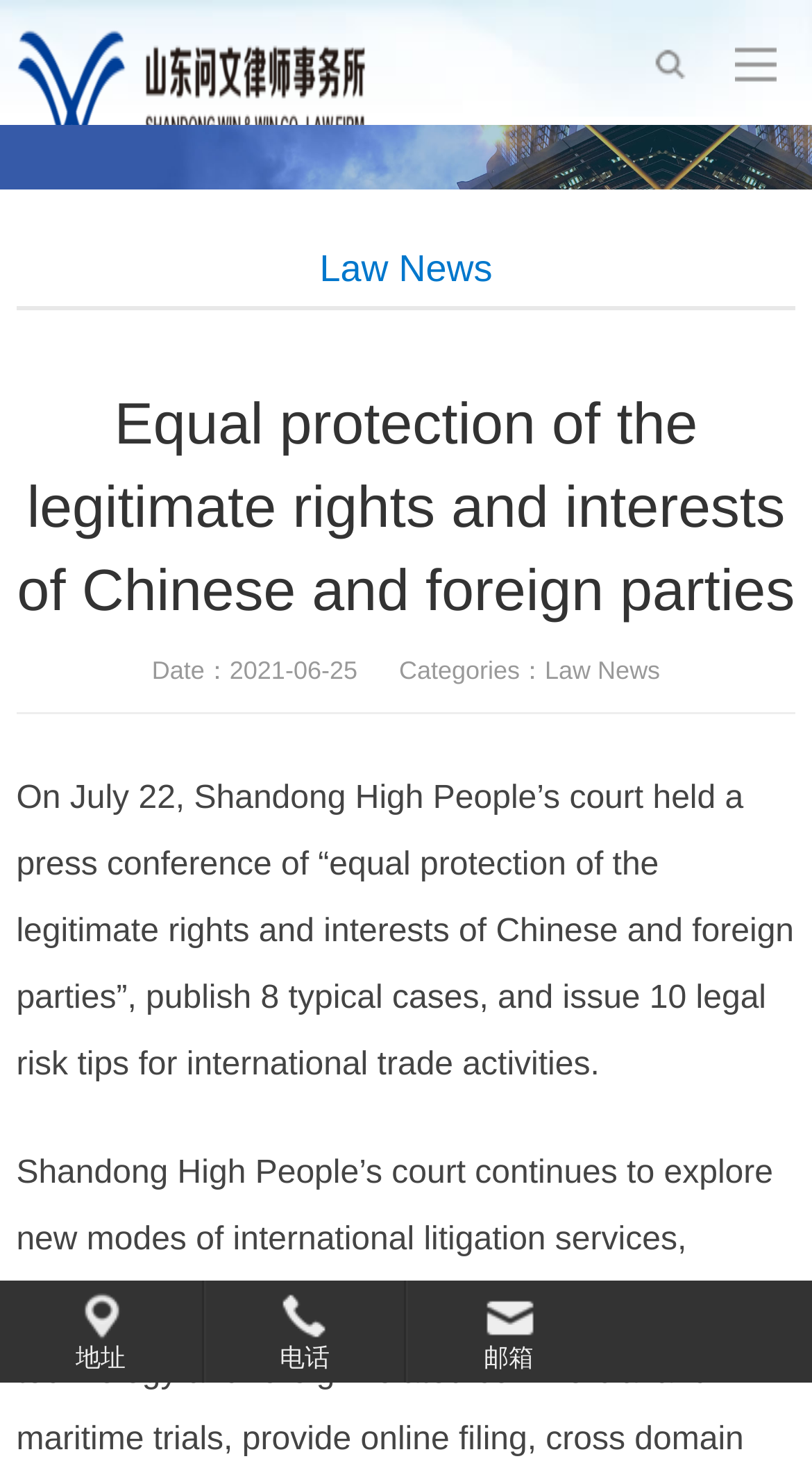Find the bounding box coordinates of the UI element according to this description: "地址".

[0.0, 0.867, 0.25, 0.936]